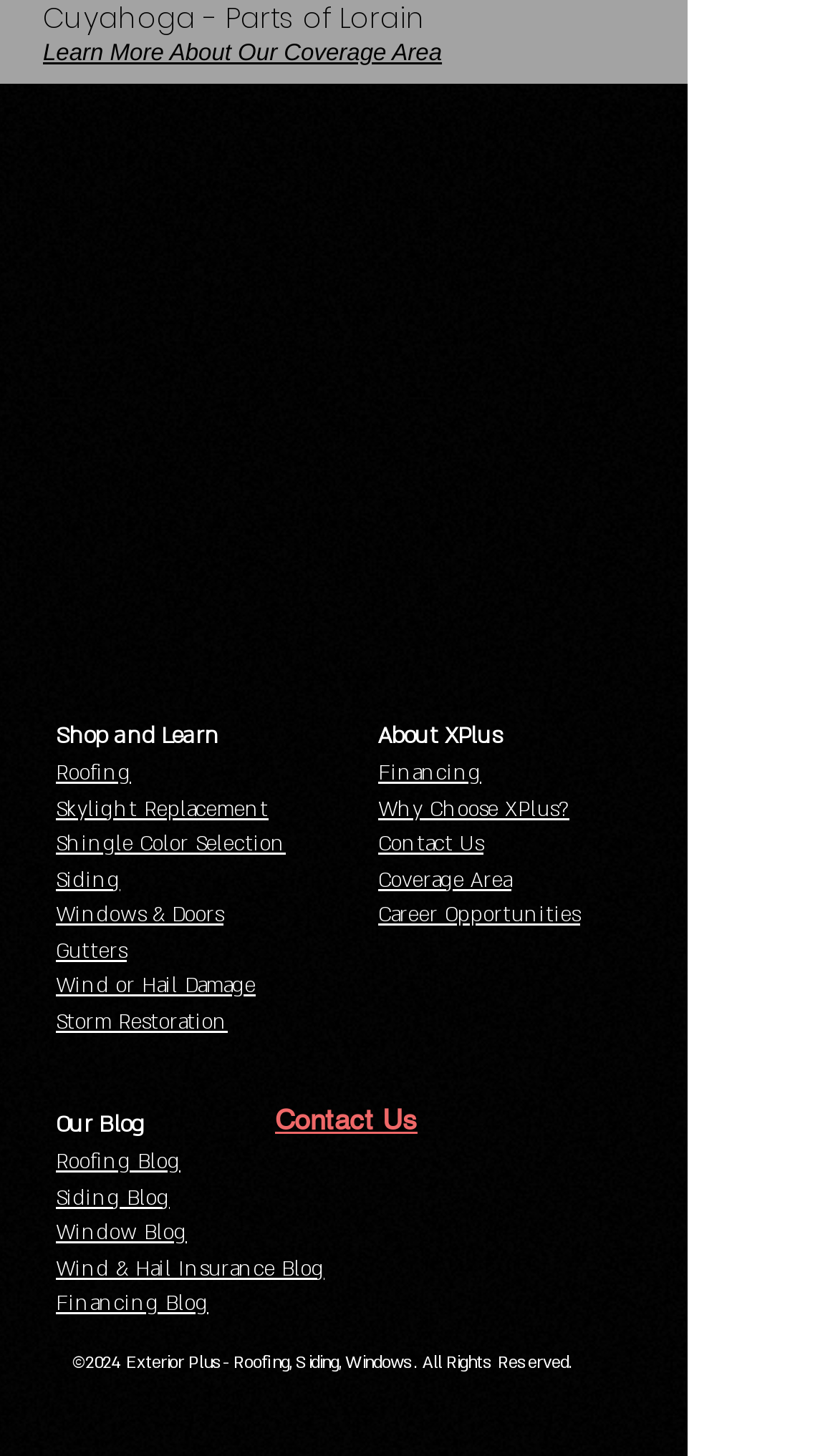From the element description Career Opportunities, predict the bounding box coordinates of the UI element. The coordinates must be specified in the format (top-left x, top-left y, bottom-right x, bottom-right y) and should be within the 0 to 1 range.

[0.451, 0.618, 0.692, 0.637]